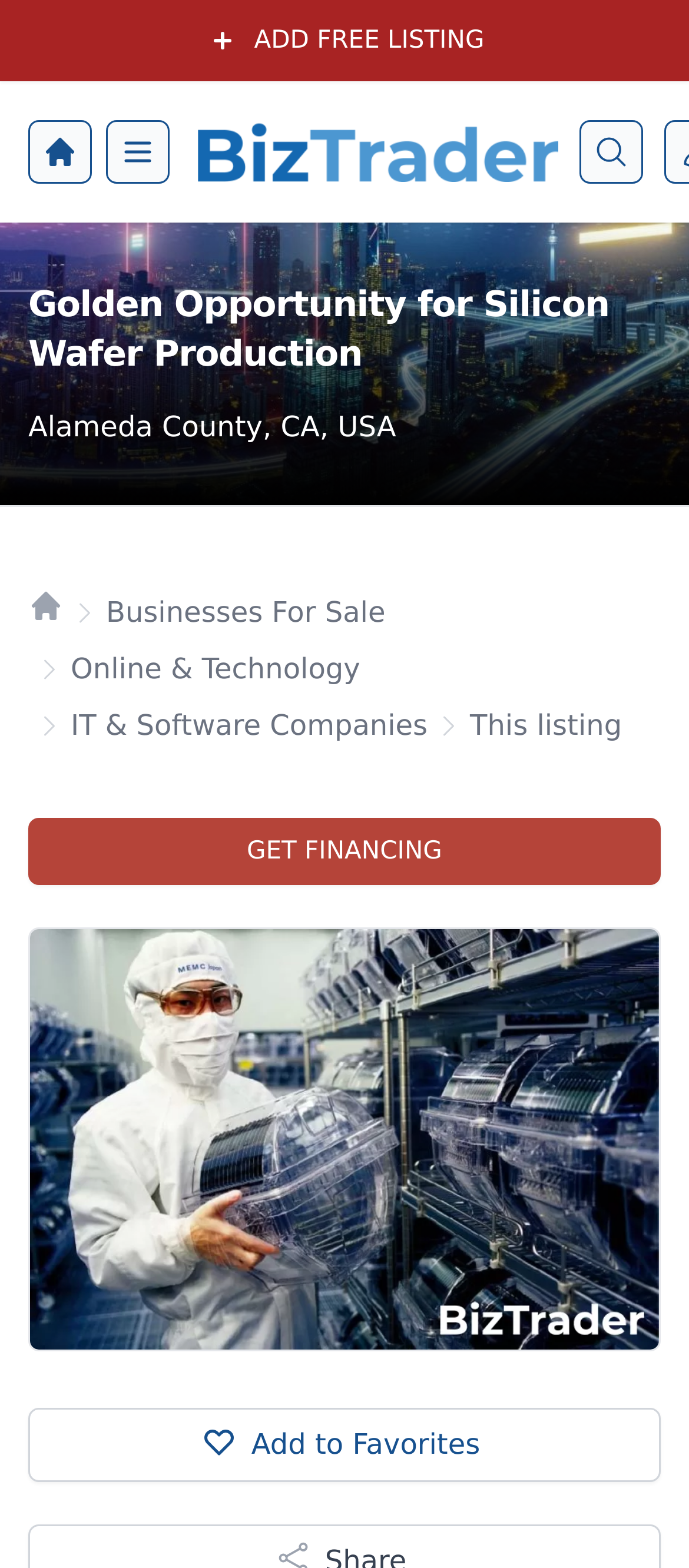Please answer the following question using a single word or phrase: 
What is the location of the silicon wafer production facility?

Alameda County, CA, USA